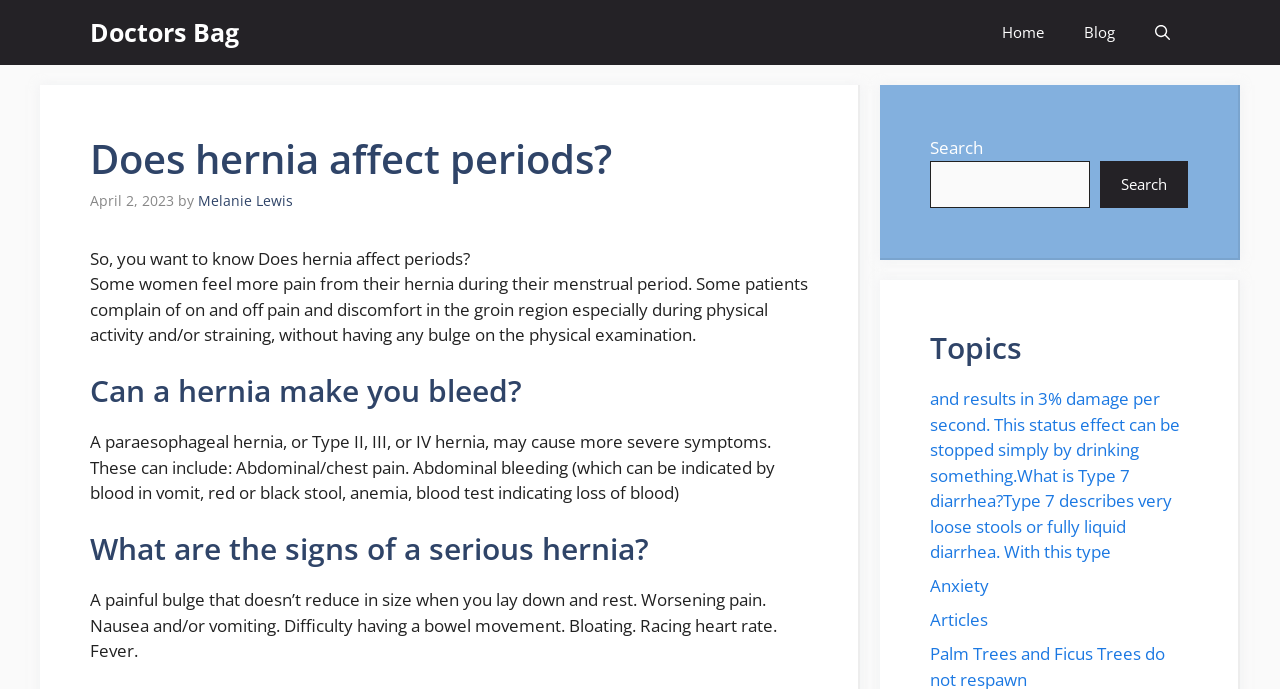Determine the bounding box coordinates of the section to be clicked to follow the instruction: "Explore the 'Blog' section". The coordinates should be given as four float numbers between 0 and 1, formatted as [left, top, right, bottom].

[0.831, 0.0, 0.887, 0.094]